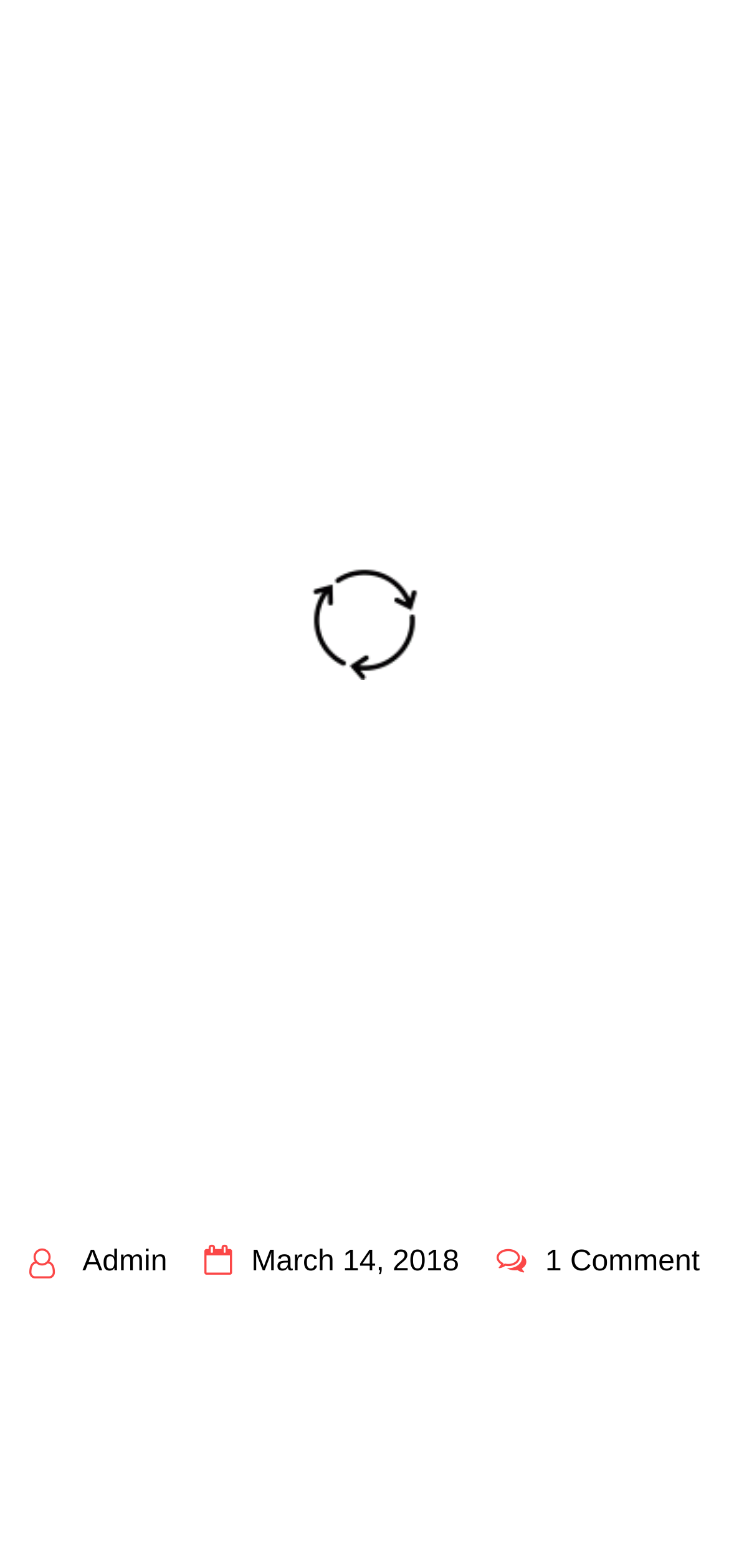Locate the bounding box coordinates of the region to be clicked to comply with the following instruction: "view about page". The coordinates must be four float numbers between 0 and 1, in the form [left, top, right, bottom].

None